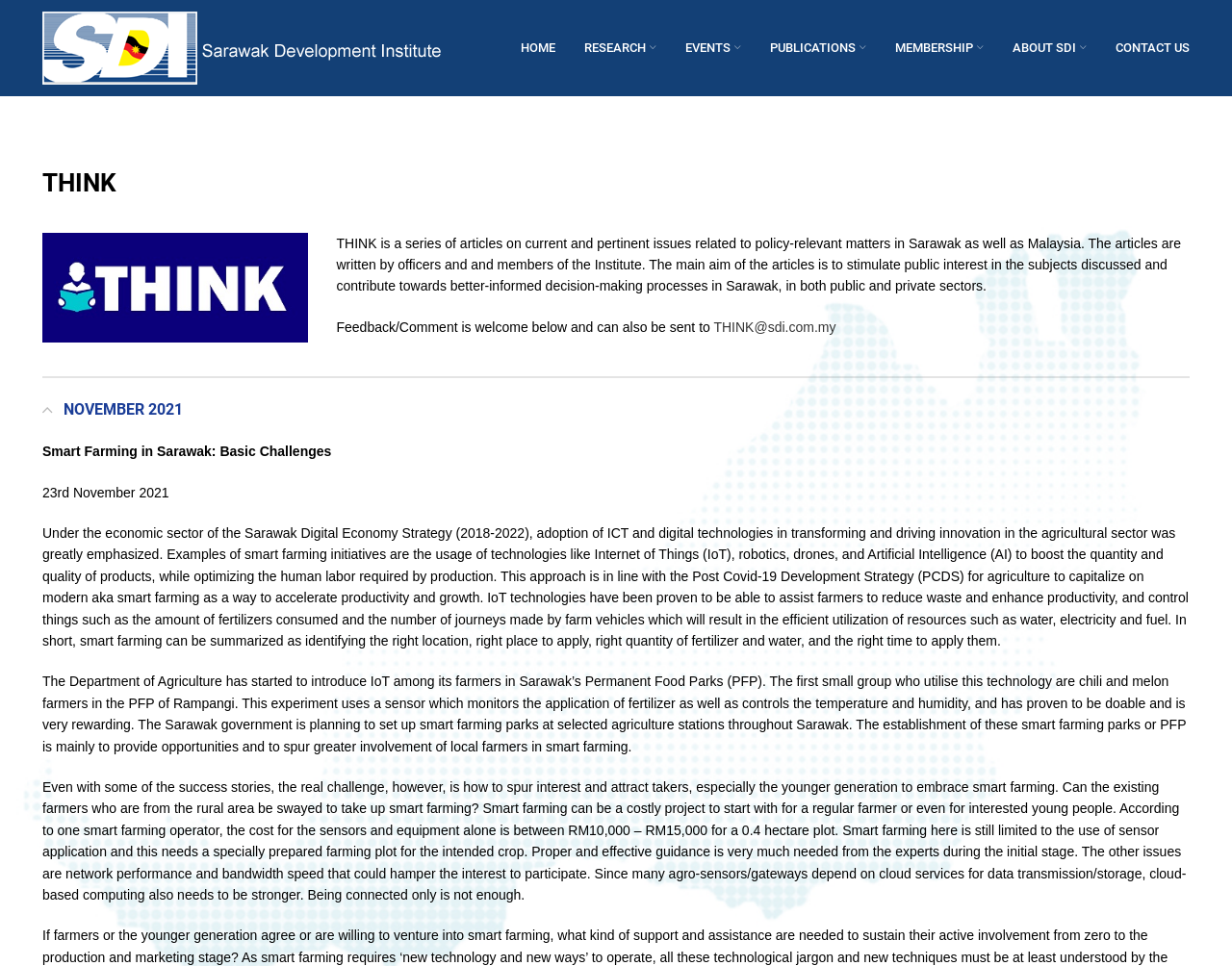Please determine the bounding box coordinates for the element with the description: "THINK@sdi.com.my".

[0.579, 0.33, 0.678, 0.346]